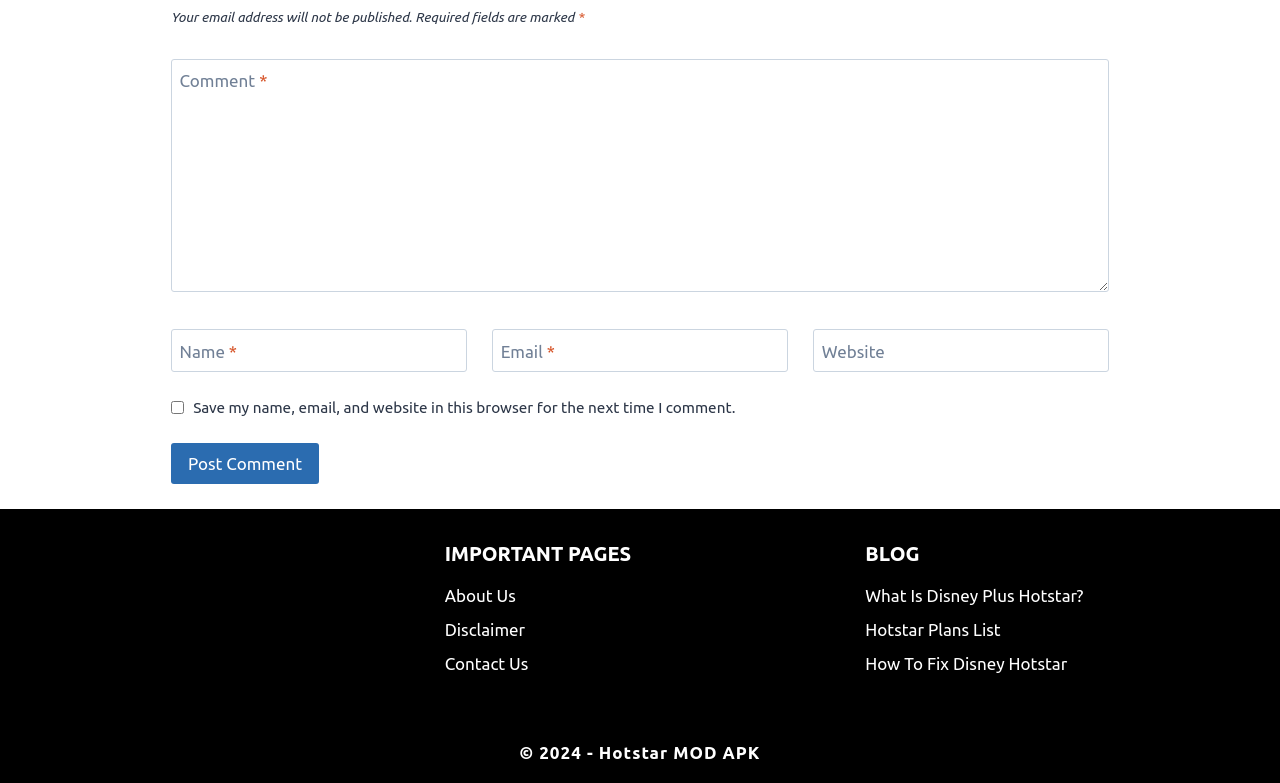From the webpage screenshot, predict the bounding box coordinates (top-left x, top-left y, bottom-right x, bottom-right y) for the UI element described here: Hotstar MOD APK

[0.468, 0.949, 0.594, 0.974]